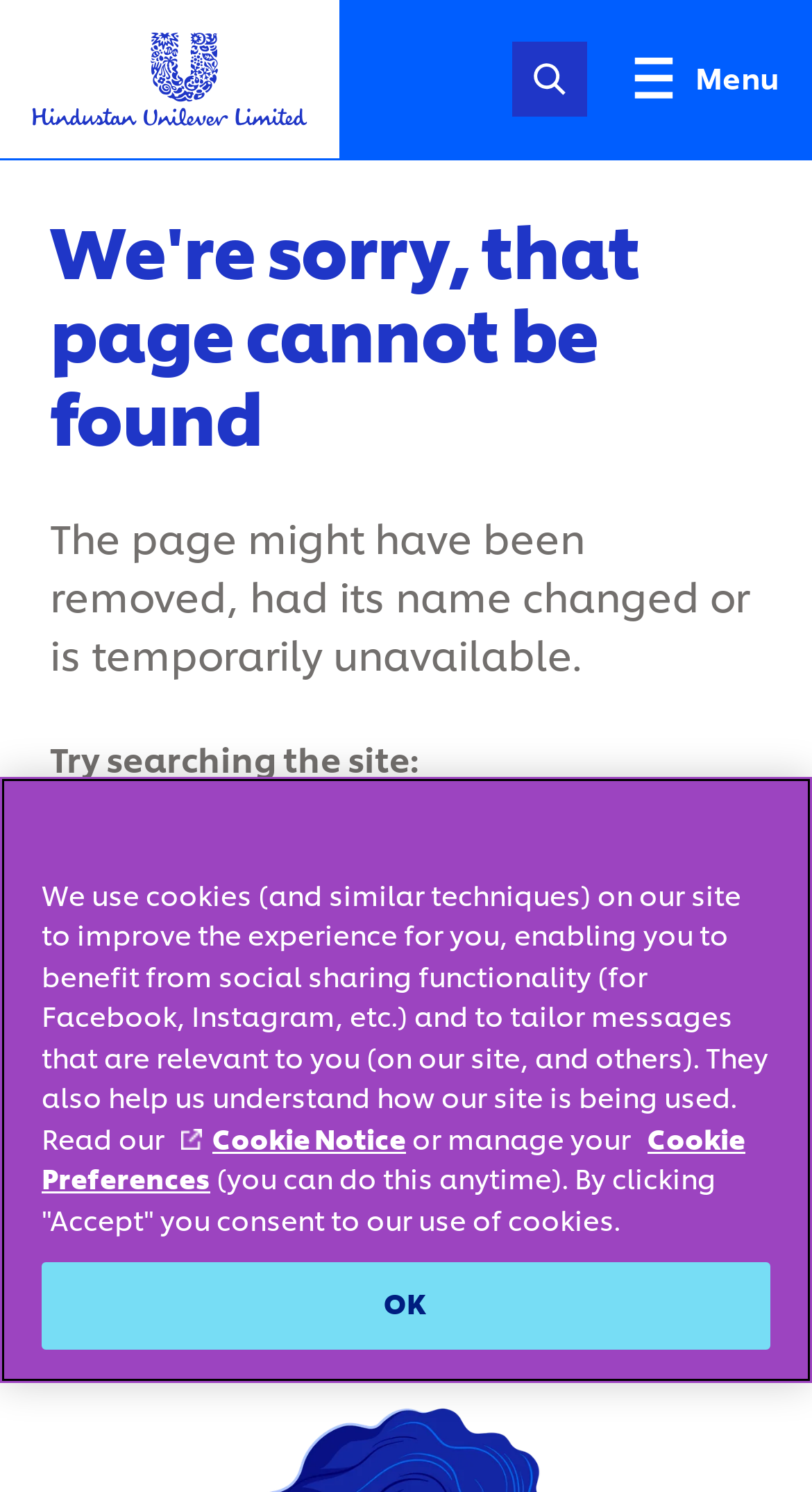Please find and generate the text of the main heading on the webpage.

We're sorry, that page cannot be found